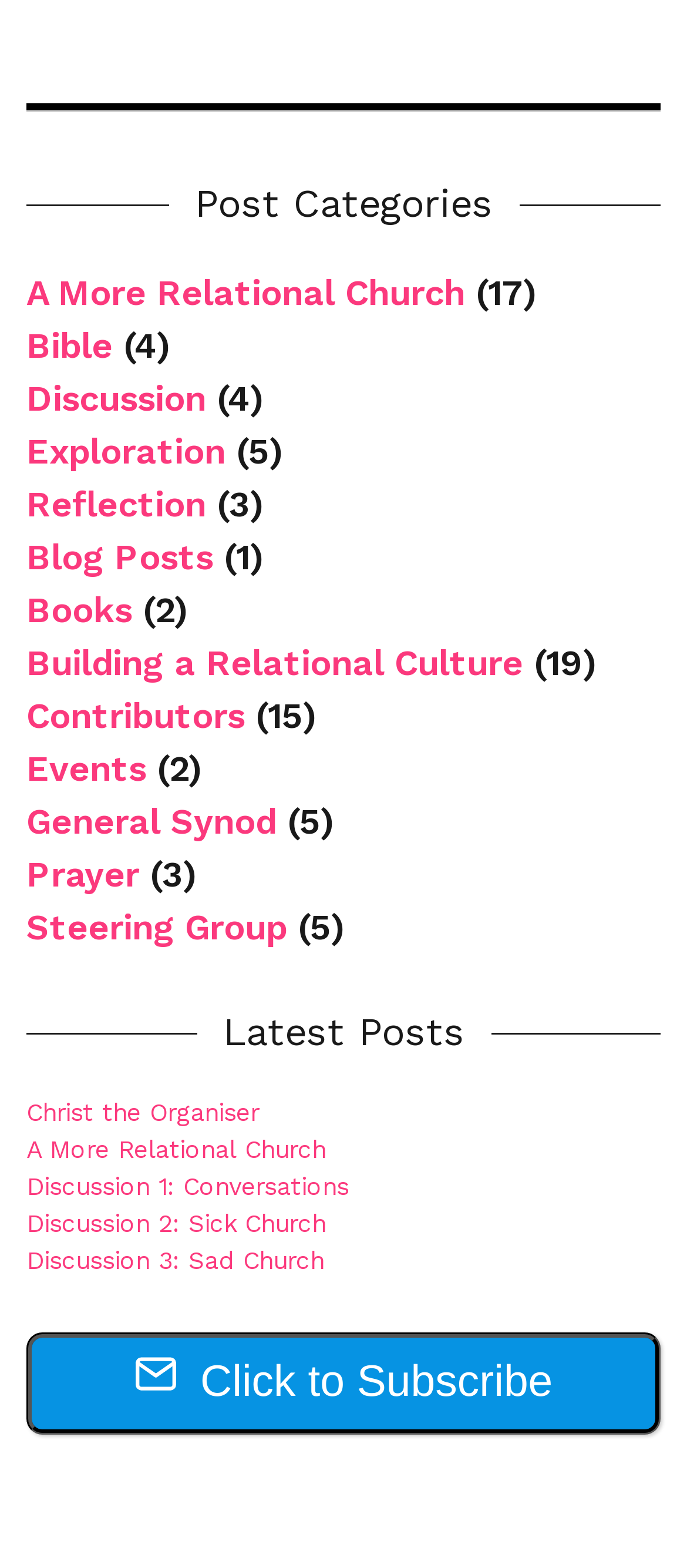Find the bounding box coordinates for the HTML element described as: "Blog Posts". The coordinates should consist of four float values between 0 and 1, i.e., [left, top, right, bottom].

[0.038, 0.342, 0.31, 0.369]